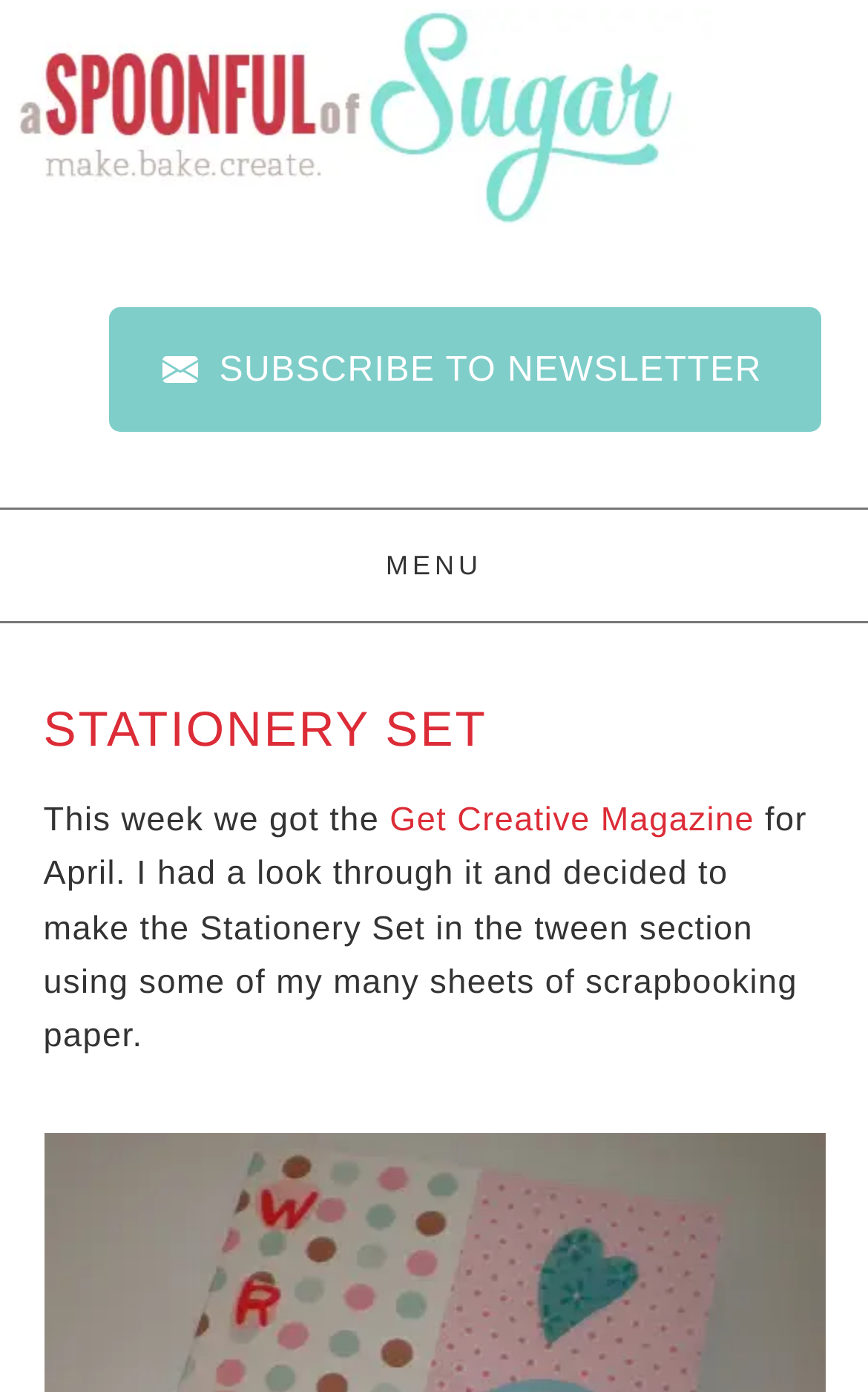What is the image located to the left of?
Answer the question using a single word or phrase, according to the image.

SUBSCRIBE TO NEWSLETTER